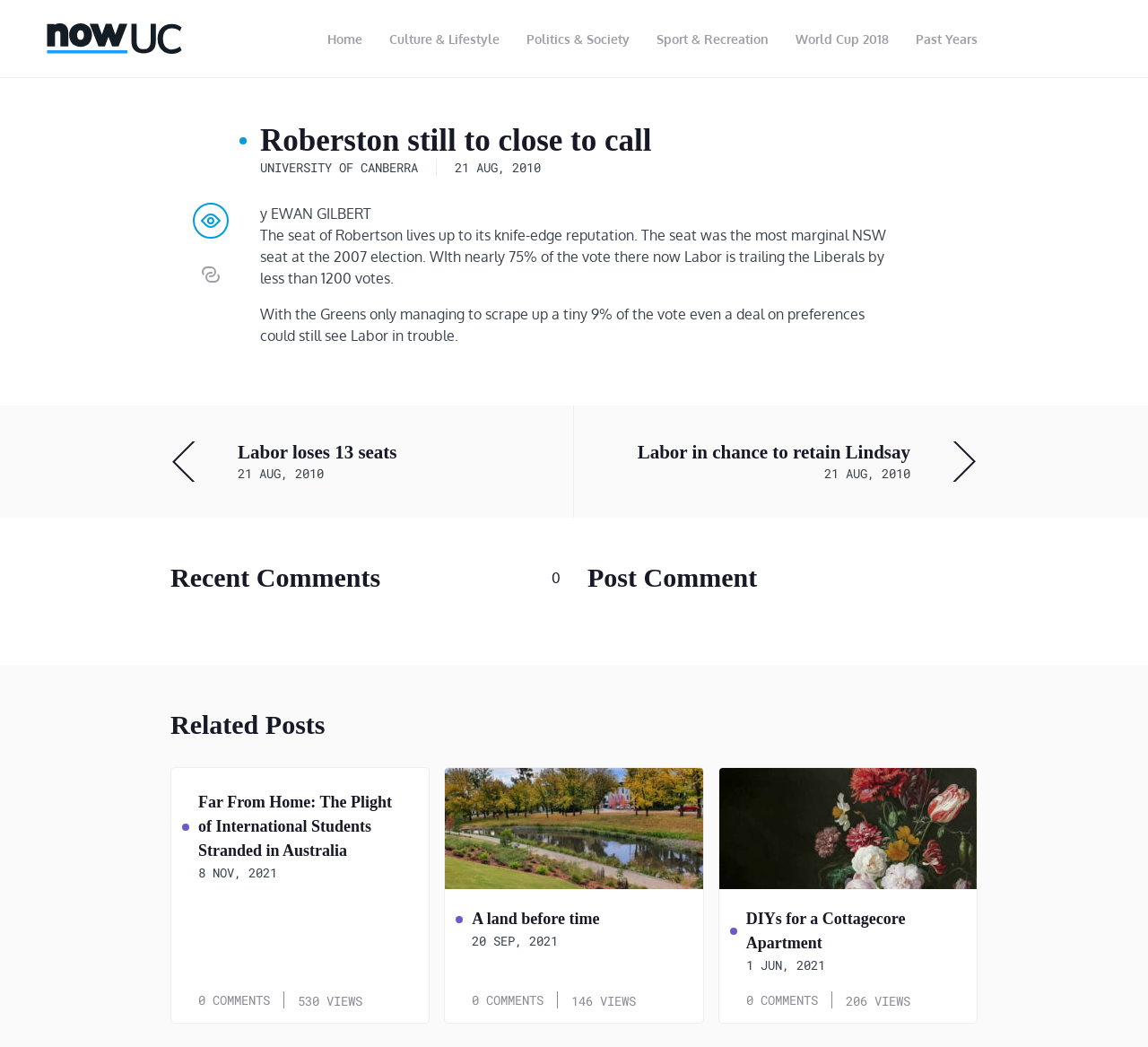Bounding box coordinates are specified in the format (top-left x, top-left y, bottom-right x, bottom-right y). All values are floating point numbers bounded between 0 and 1. Please provide the bounding box coordinate of the region this sentence describes: NowUC

[0.031, 0.015, 0.168, 0.058]